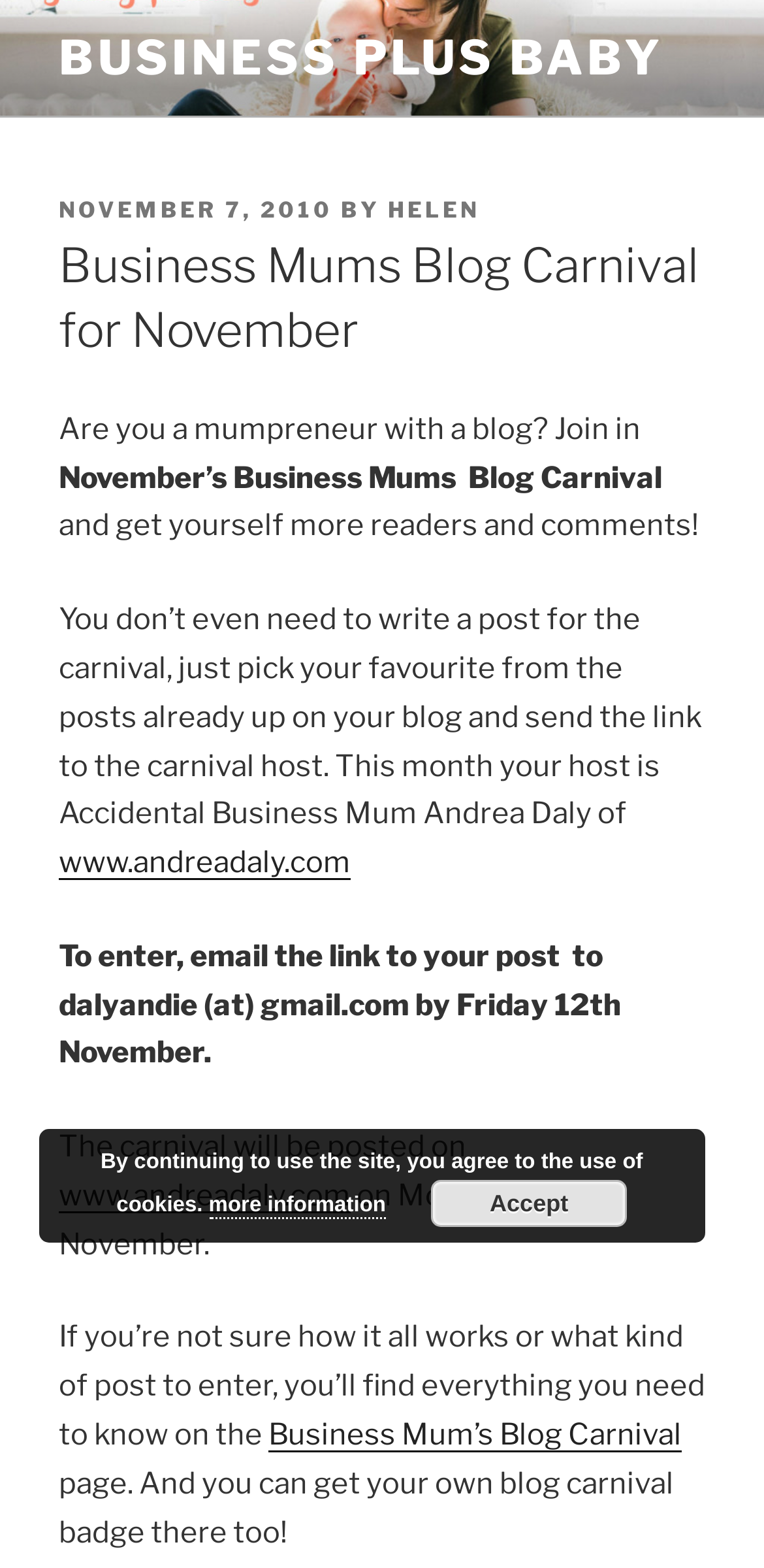Find and extract the text of the primary heading on the webpage.

Business Mums Blog Carnival for November